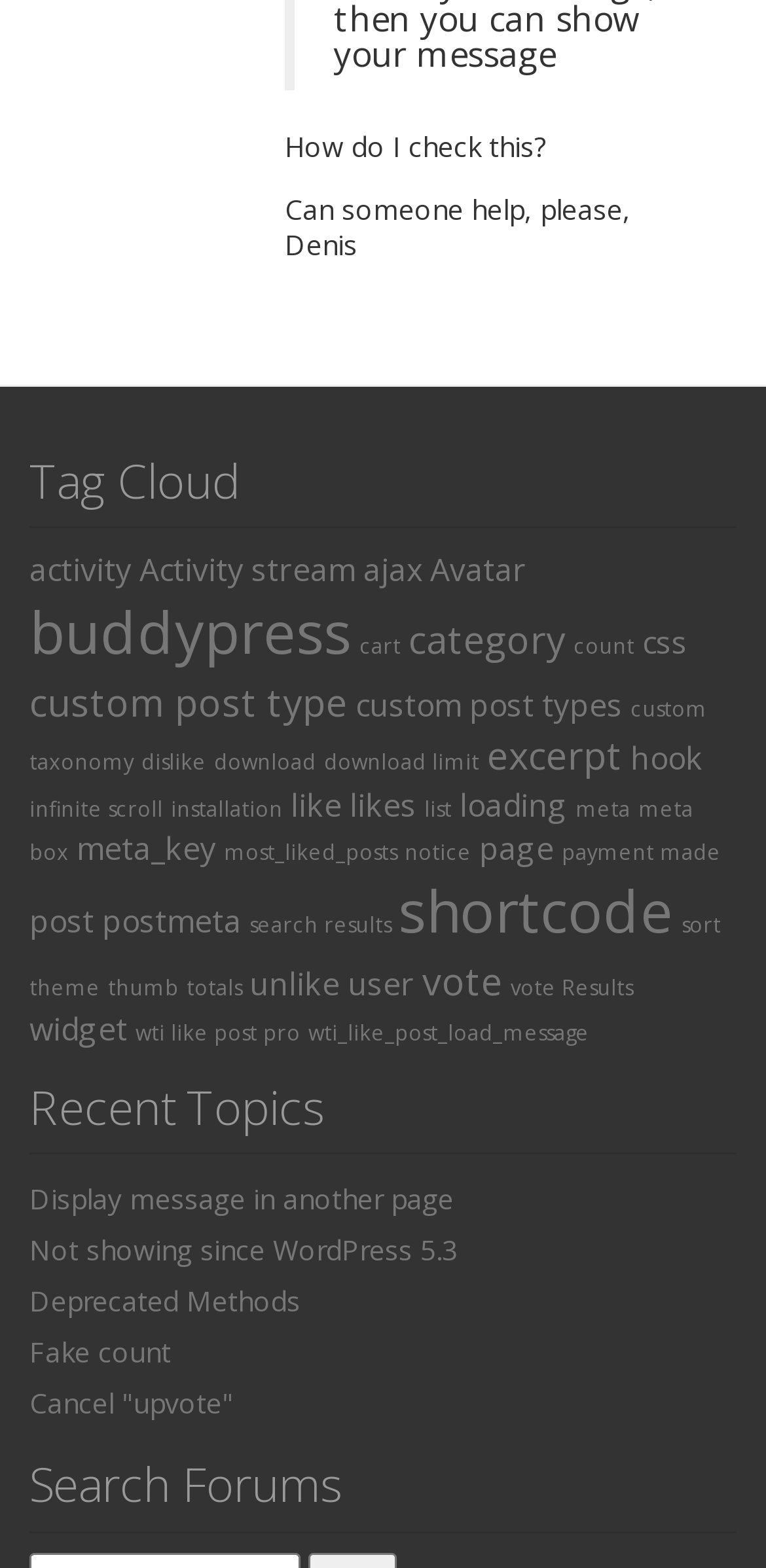How many links are under the 'Tag Cloud' heading?
Provide a one-word or short-phrase answer based on the image.

25